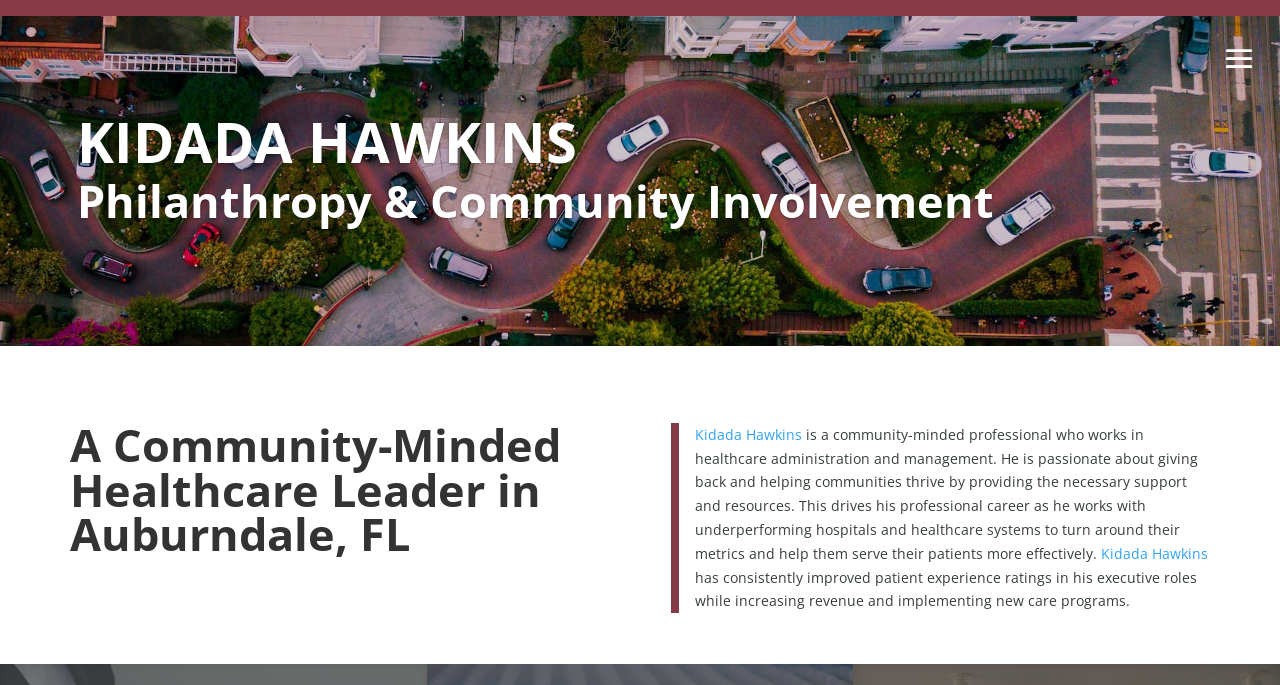Can you look at the image and give a comprehensive answer to the question:
What else has Kidada Hawkins implemented in his executive roles?

According to the webpage, Kidada Hawkins has implemented new care programs in his executive roles, in addition to increasing revenue and improving patient experience ratings, indicating that he has introduced new initiatives to improve healthcare services.